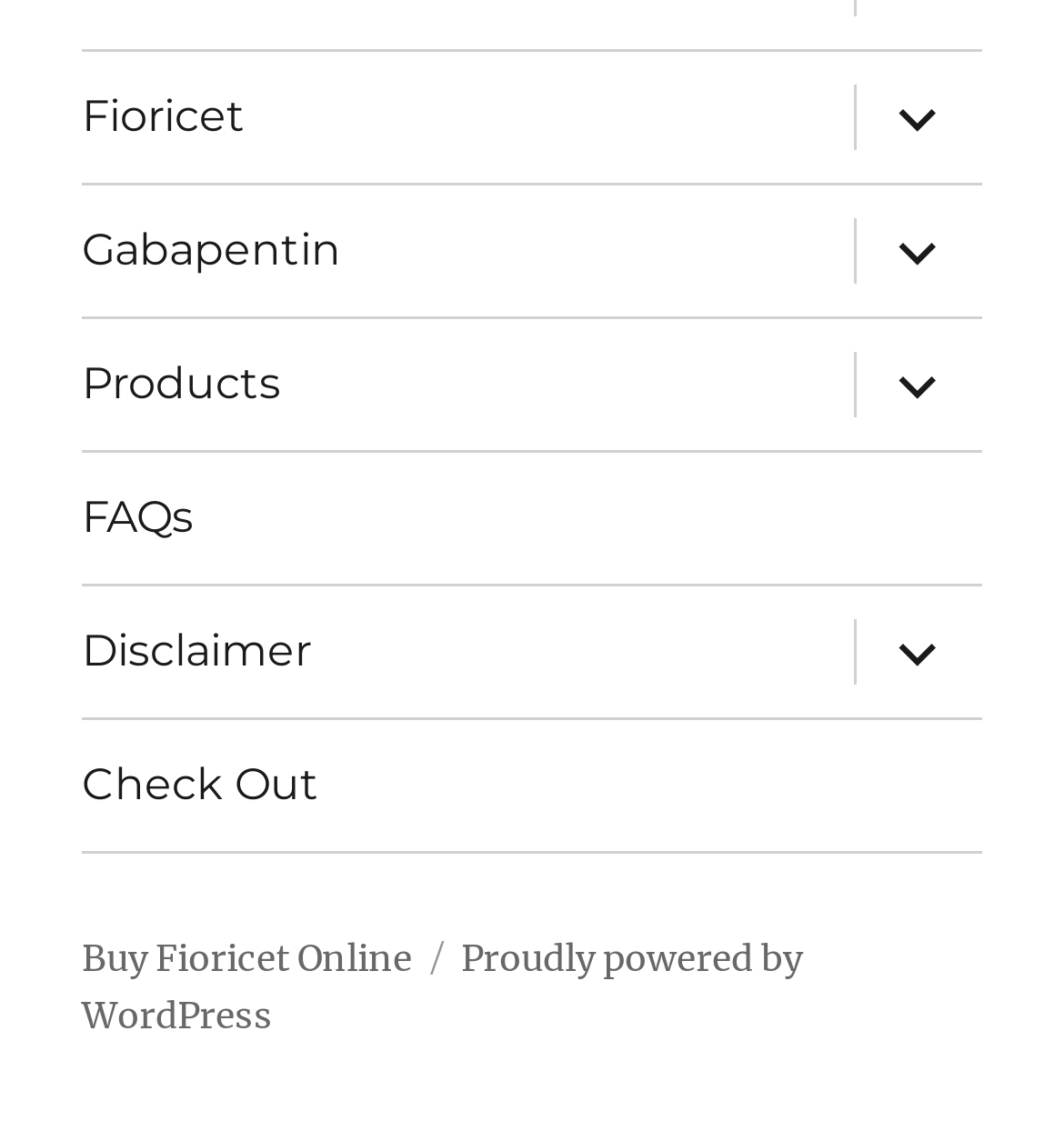Locate the bounding box coordinates of the area where you should click to accomplish the instruction: "View FAQs".

[0.077, 0.403, 0.923, 0.52]